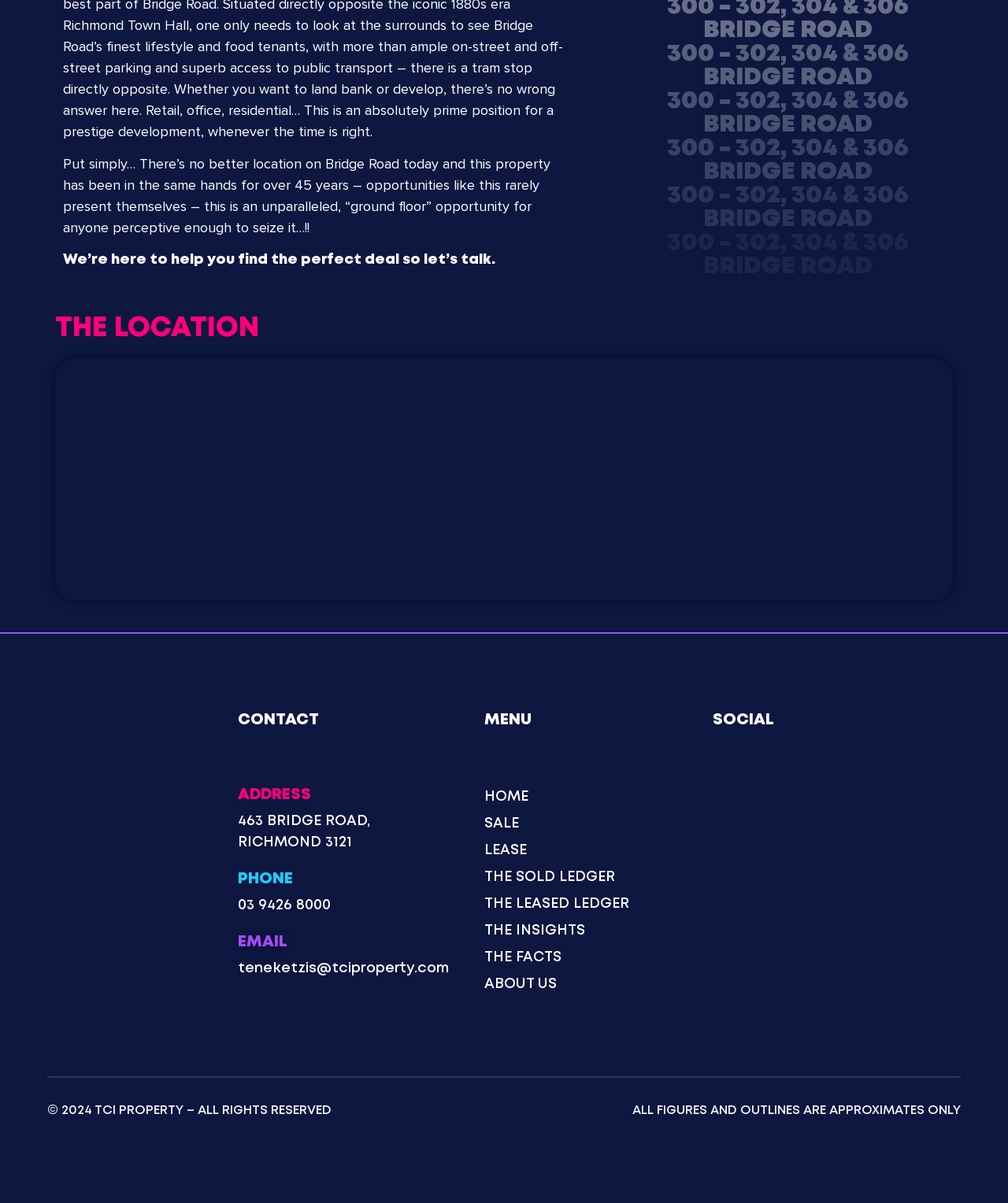Given the element description: "The Facts", predict the bounding box coordinates of this UI element. The coordinates must be four float numbers between 0 and 1, given as [left, top, right, bottom].

[0.481, 0.785, 0.649, 0.807]